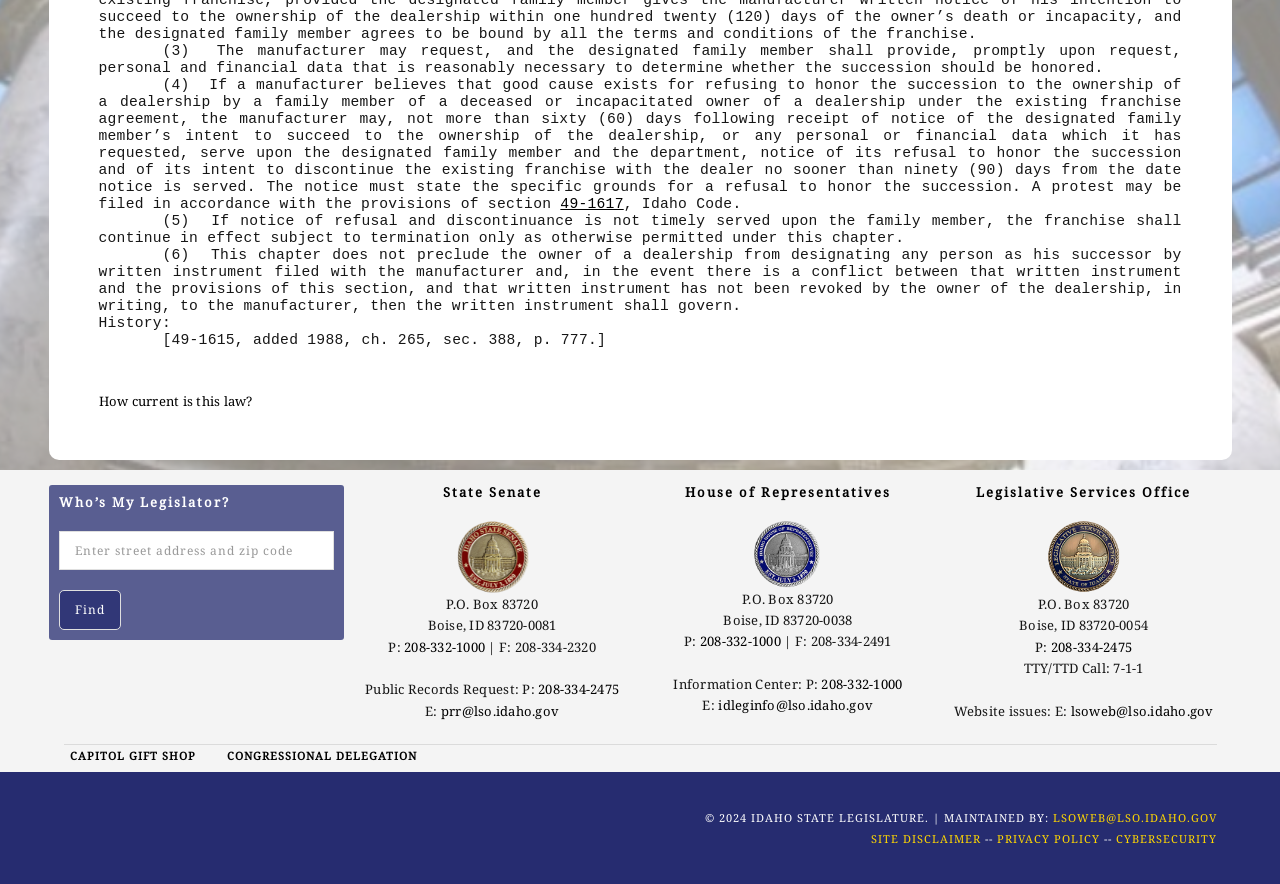Identify the bounding box coordinates for the UI element described as: "Screenshot from 2022-10-11 13-13-30.png". The coordinates should be provided as four floats between 0 and 1: [left, top, right, bottom].

None